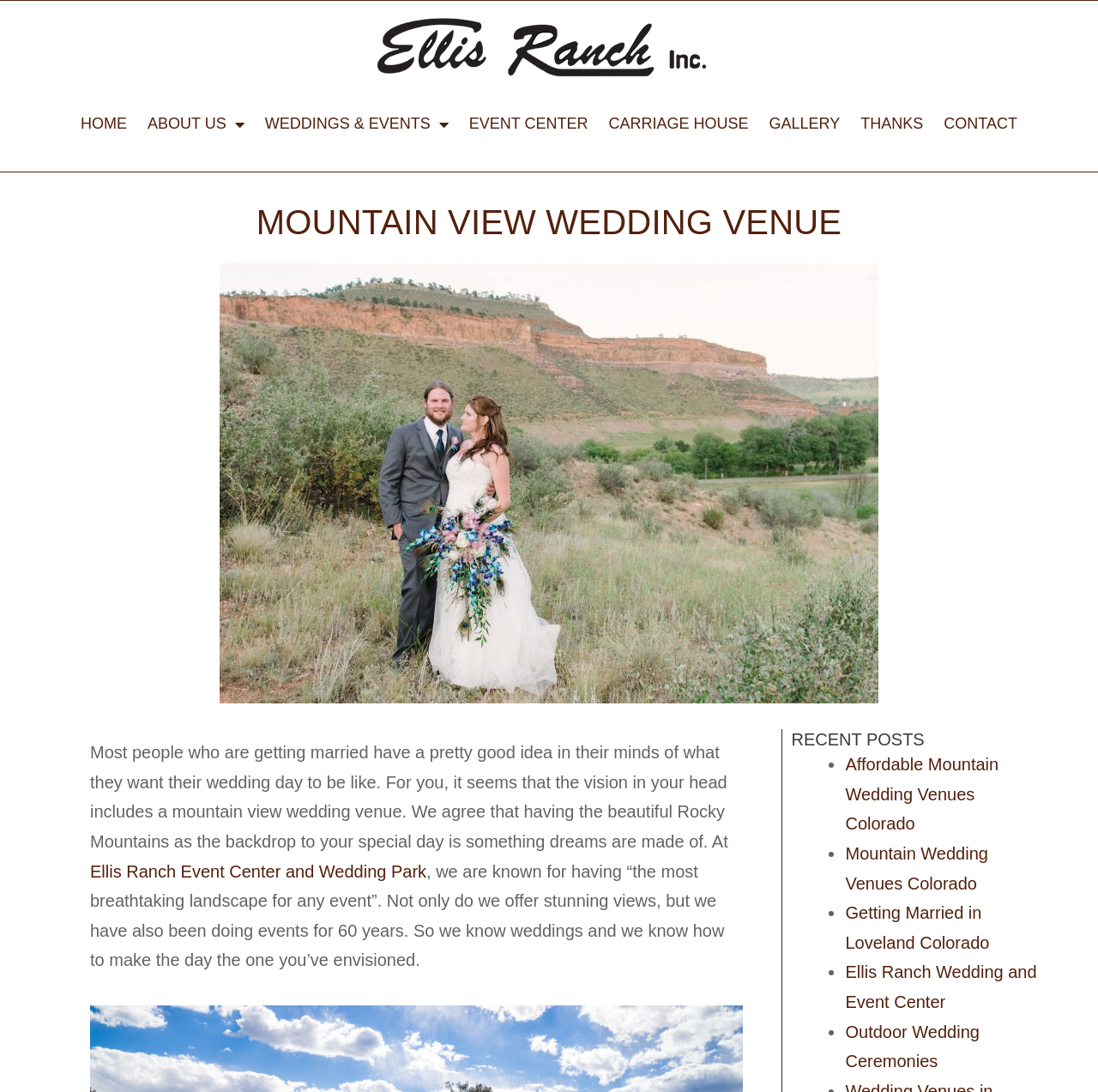What is the theme of the recent posts?
Answer the question with as much detail as you can, using the image as a reference.

I found the answer by looking at the list of recent posts which includes links such as 'Affordable Mountain Wedding Venues Colorado', 'Mountain Wedding Venues Colorado', and 'Ellis Ranch Wedding and Event Center'. These links suggest that the theme of the recent posts is related to weddings and events.